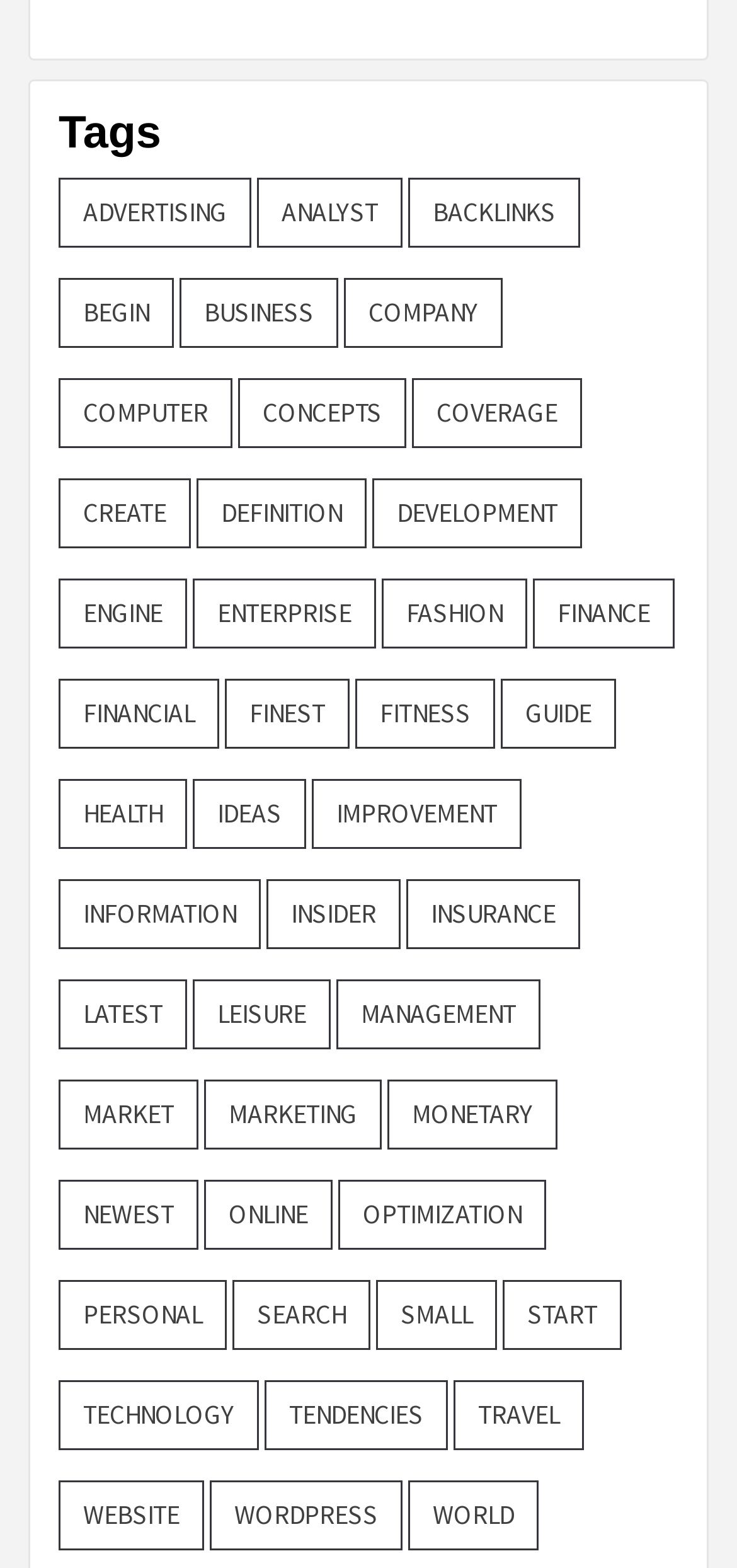Highlight the bounding box coordinates of the element that should be clicked to carry out the following instruction: "view business". The coordinates must be given as four float numbers ranging from 0 to 1, i.e., [left, top, right, bottom].

[0.244, 0.178, 0.459, 0.222]